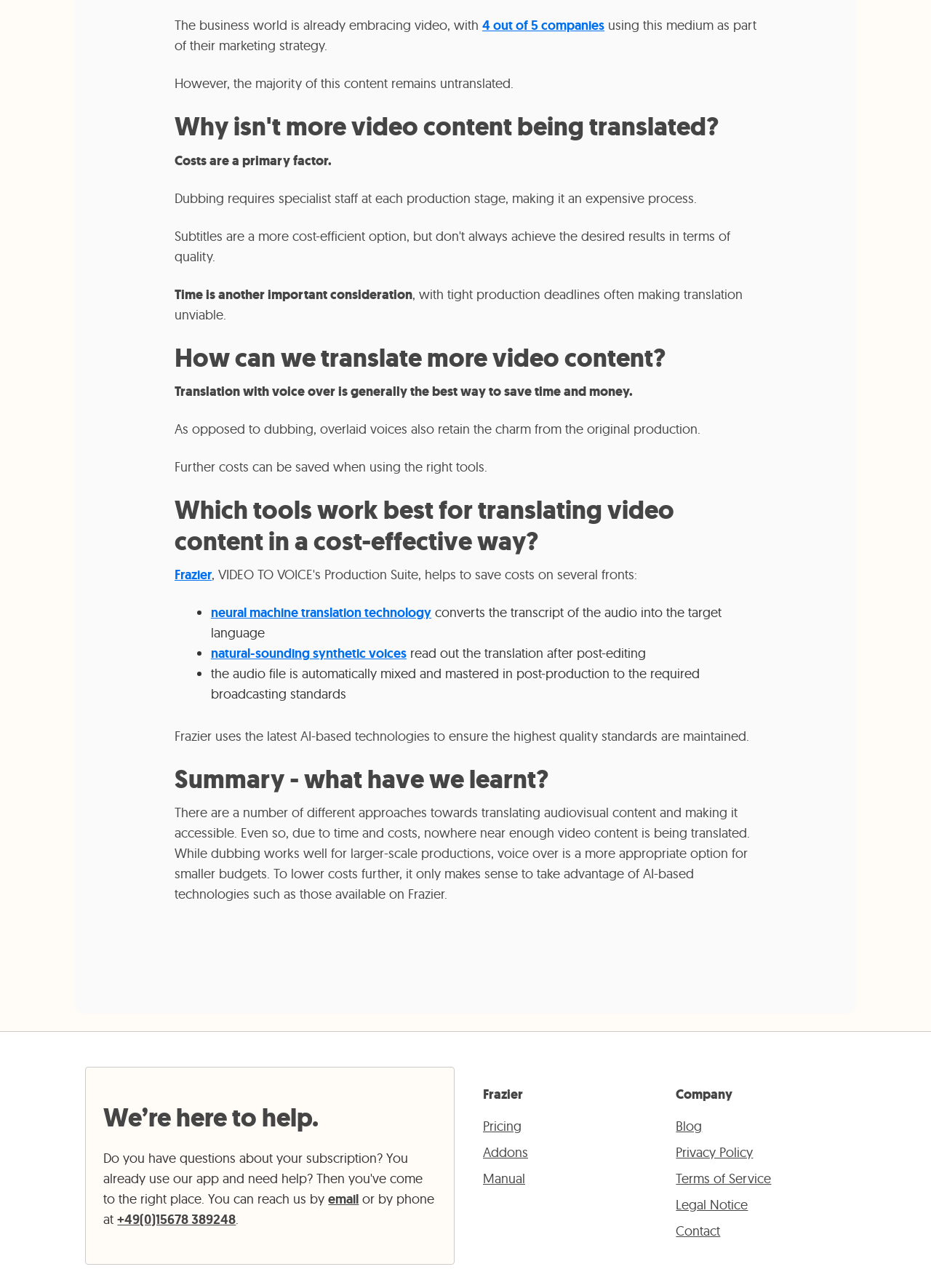How can users contact Frazier for more information?
Examine the webpage screenshot and provide an in-depth answer to the question.

The webpage provides contact information for Frazier, including an email address and phone number. Users can reach out to Frazier through these channels to learn more about their services or to request a quote.